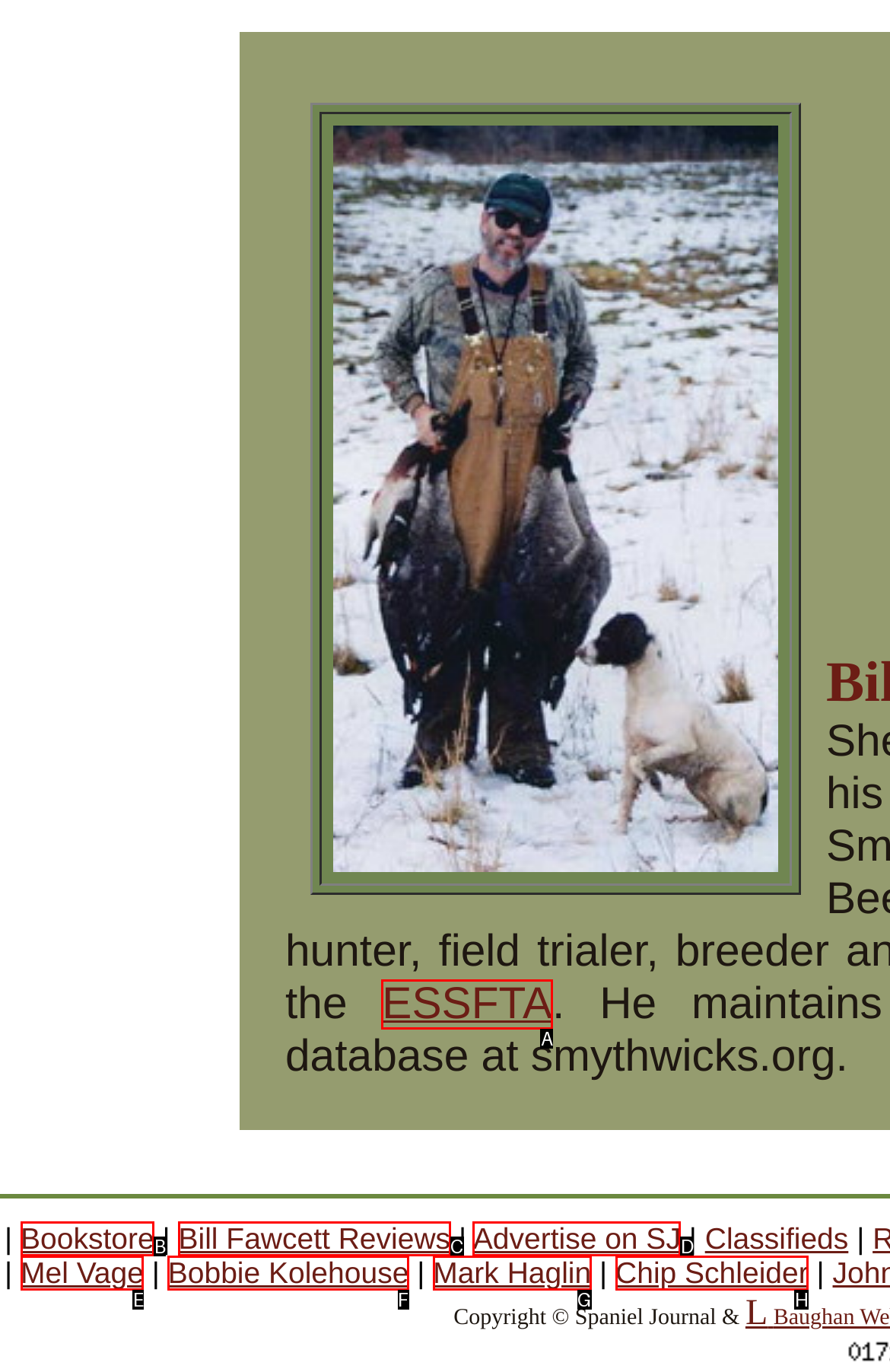Select the proper UI element to click in order to perform the following task: Click on ESSFTA. Indicate your choice with the letter of the appropriate option.

A